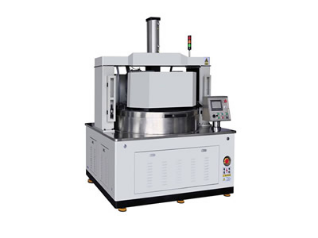Give a concise answer using only one word or phrase for this question:
What is the name of the company that uses this machine?

Hongxi